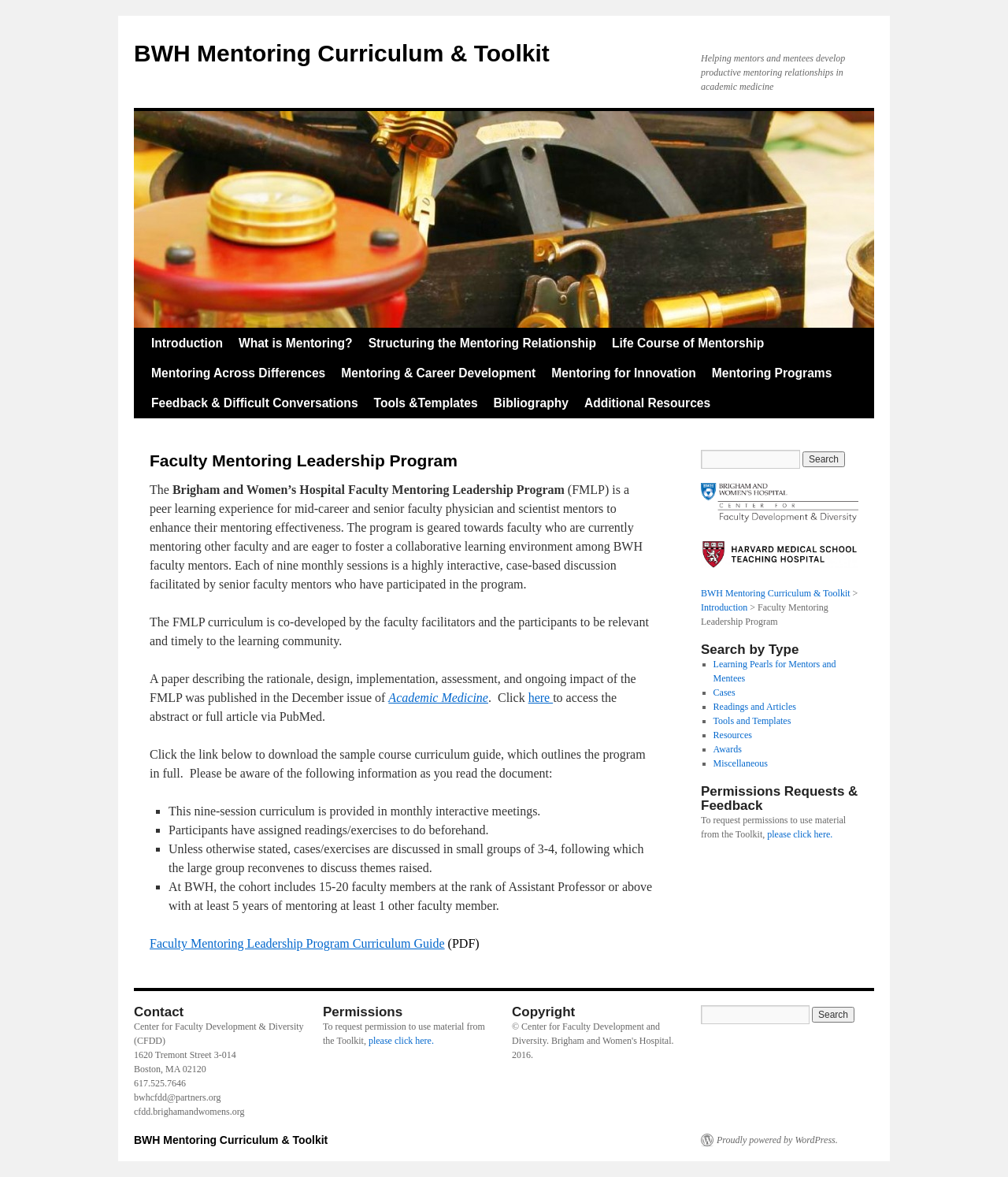What is the address of the Center for Faculty Development & Diversity?
Refer to the image and provide a thorough answer to the question.

The address of the Center for Faculty Development & Diversity can be found in the 'Contact' section, which is '1620 Tremont Street 3-014, Boston, MA 02120'.